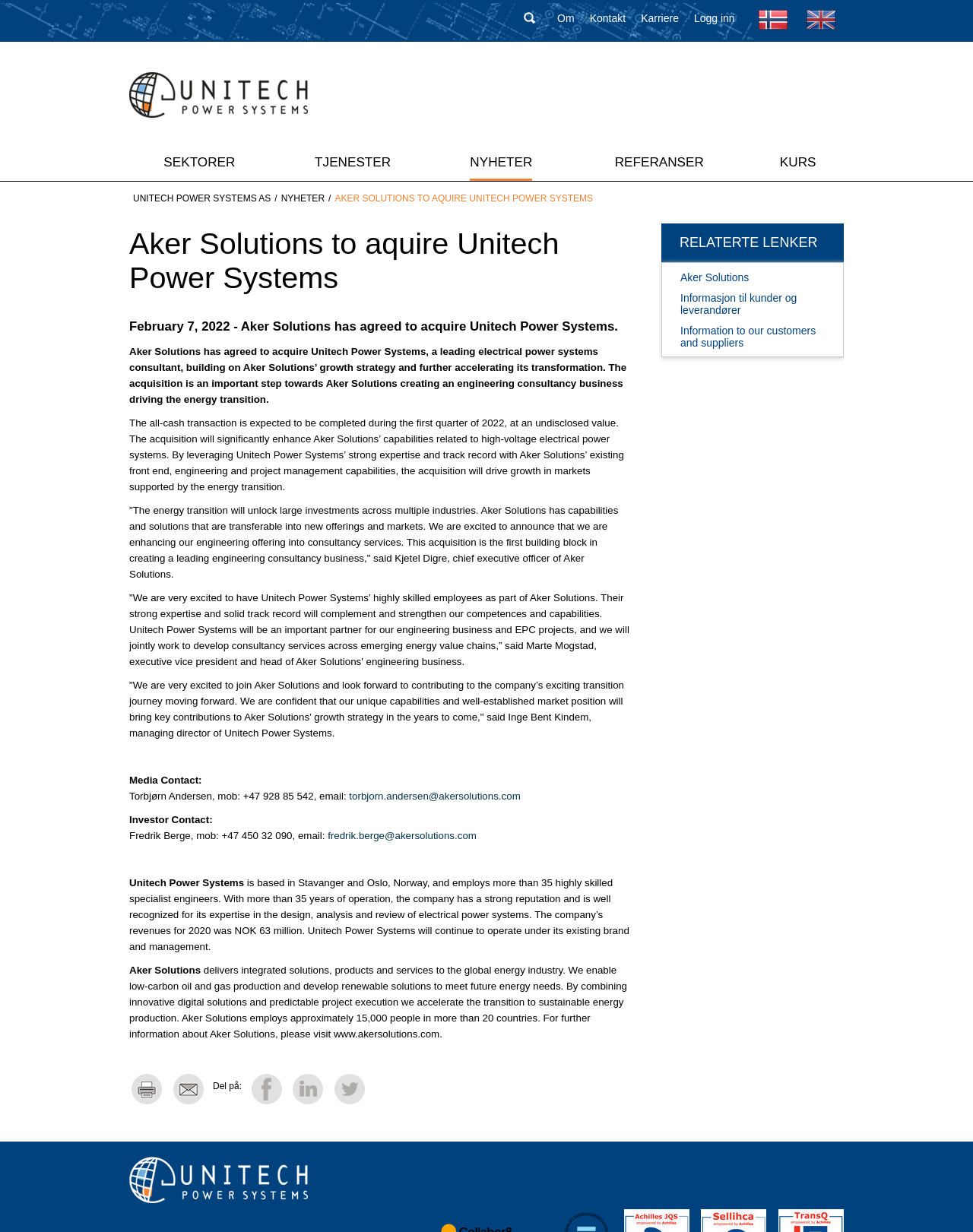How many employees does Unitech Power Systems have?
Based on the screenshot, answer the question with a single word or phrase.

more than 35